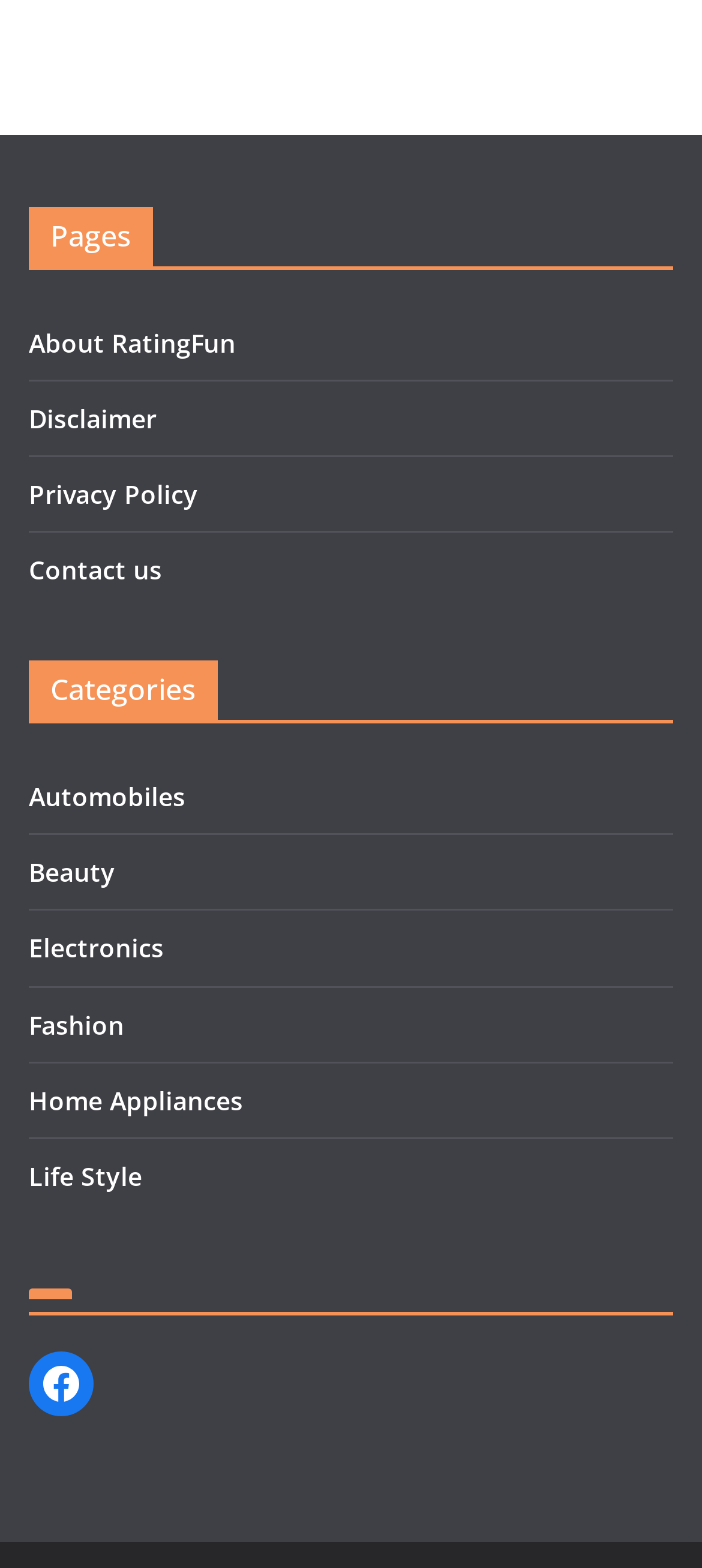Please identify the bounding box coordinates of the area that needs to be clicked to fulfill the following instruction: "View About RatingFun page."

[0.041, 0.207, 0.336, 0.229]